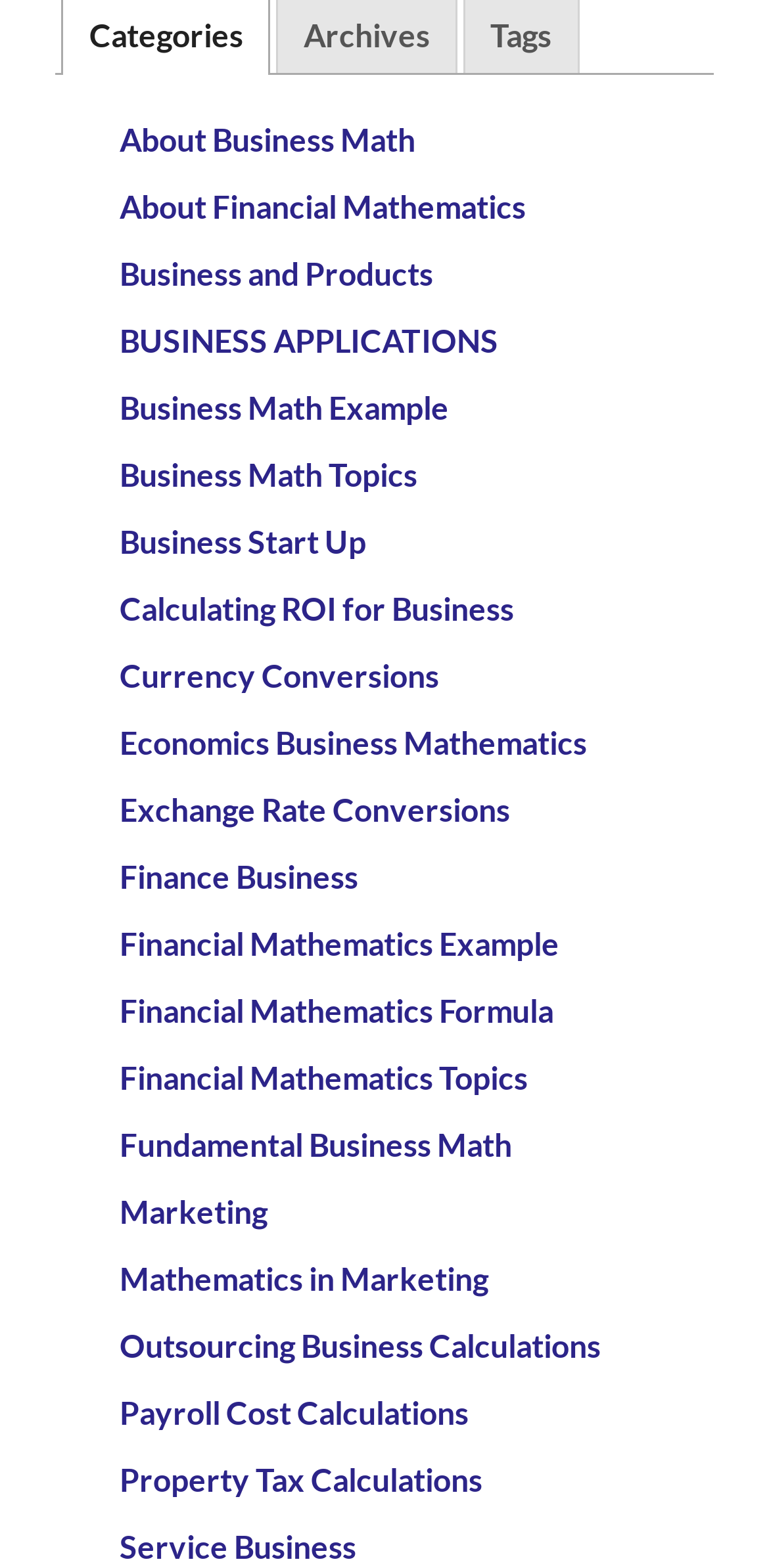What is the last link on the webpage about?
Using the image, provide a concise answer in one word or a short phrase.

Property Tax Calculations